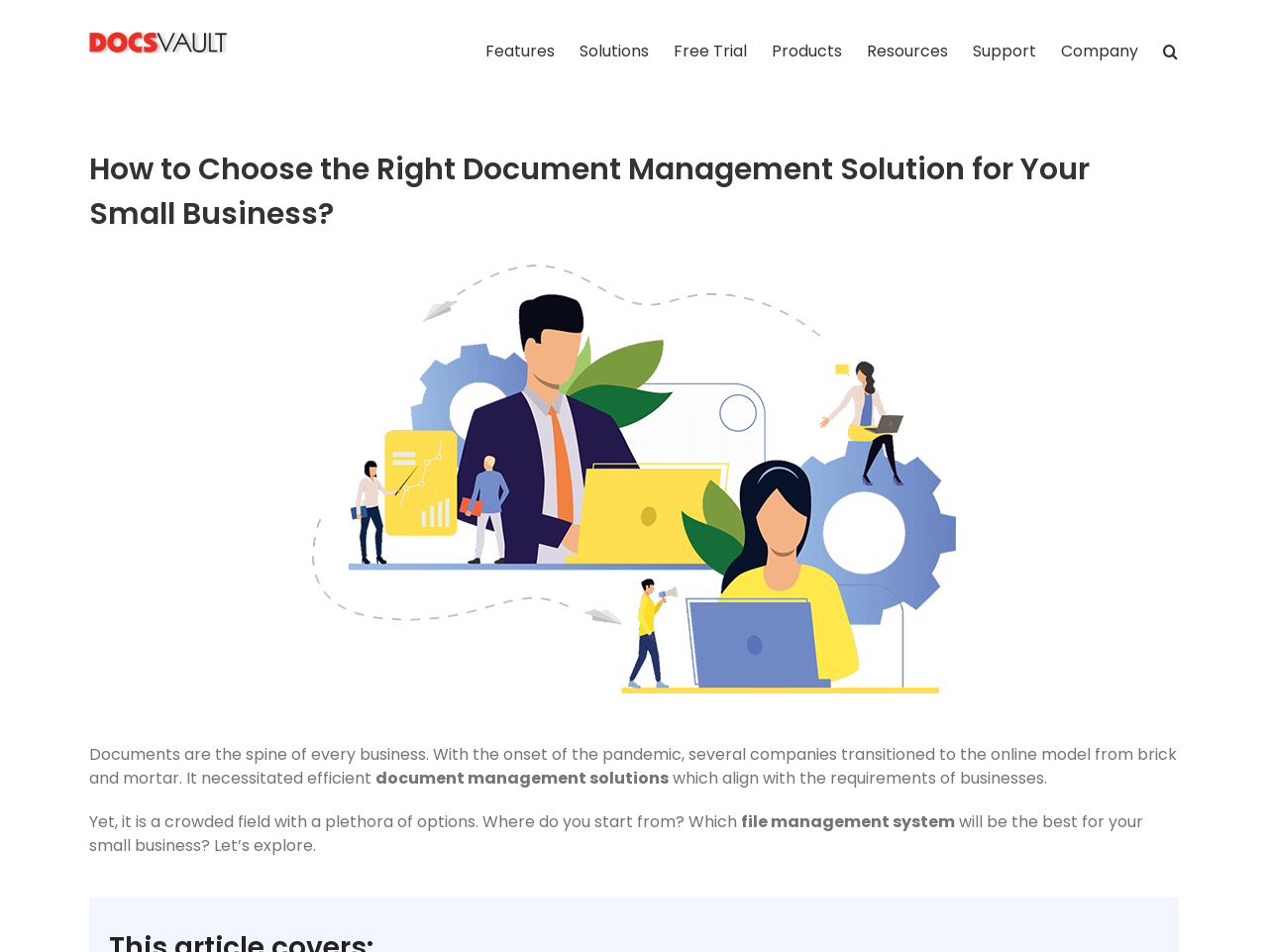Find and specify the bounding box coordinates that correspond to the clickable region for the instruction: "Search for document management solutions".

[0.917, 0.01, 0.93, 0.098]